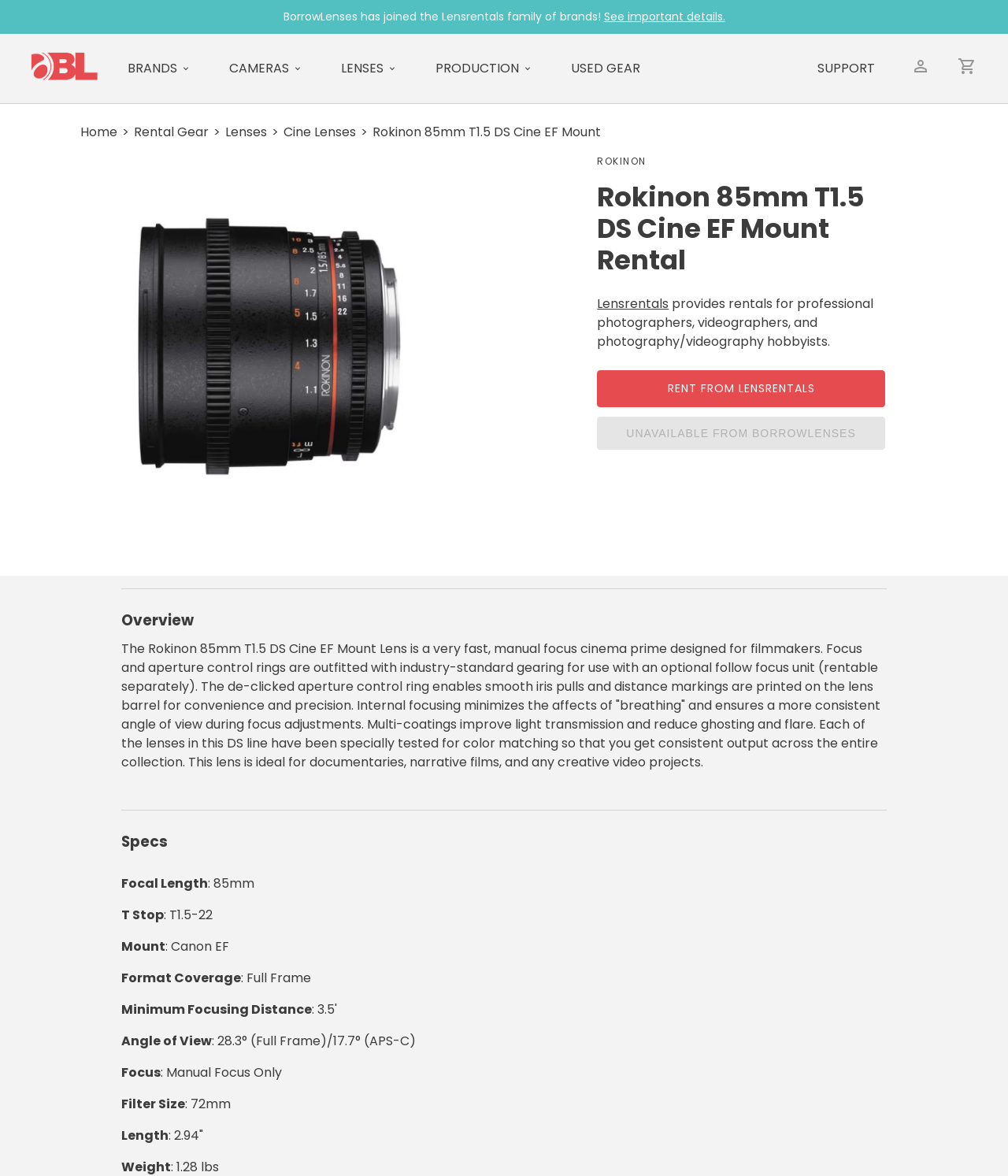Find the headline of the webpage and generate its text content.

Rokinon 85mm T1.5 DS Cine EF Mount Rental